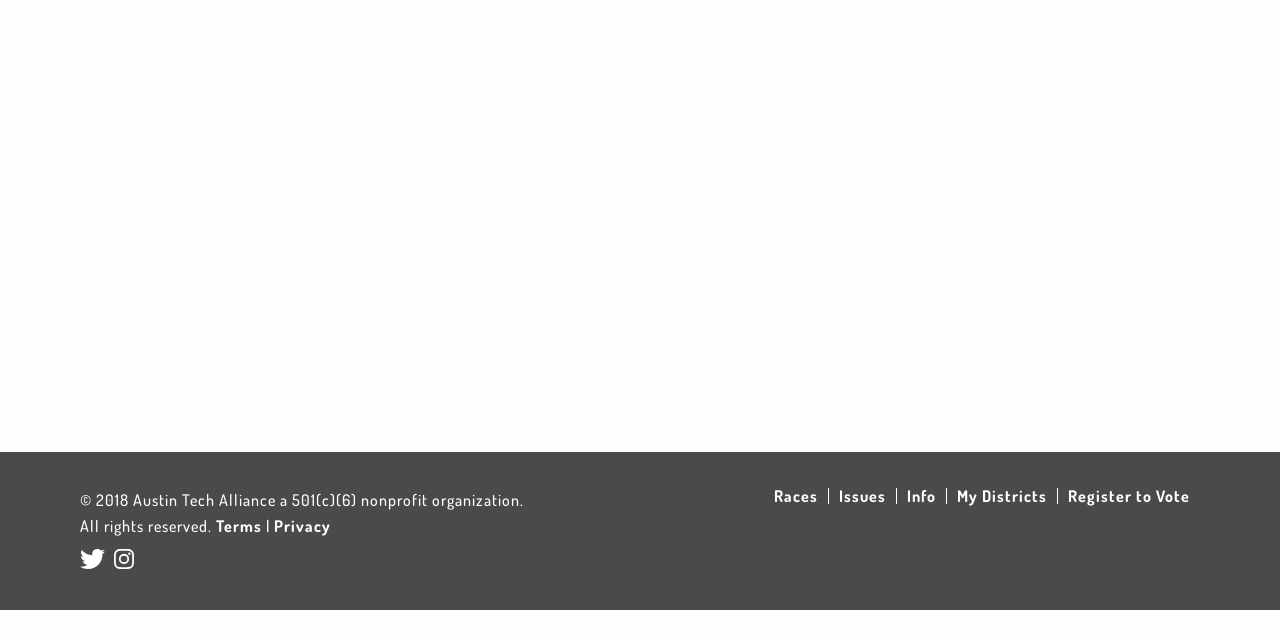Given the element description "Races", identify the bounding box of the corresponding UI element.

[0.597, 0.762, 0.648, 0.788]